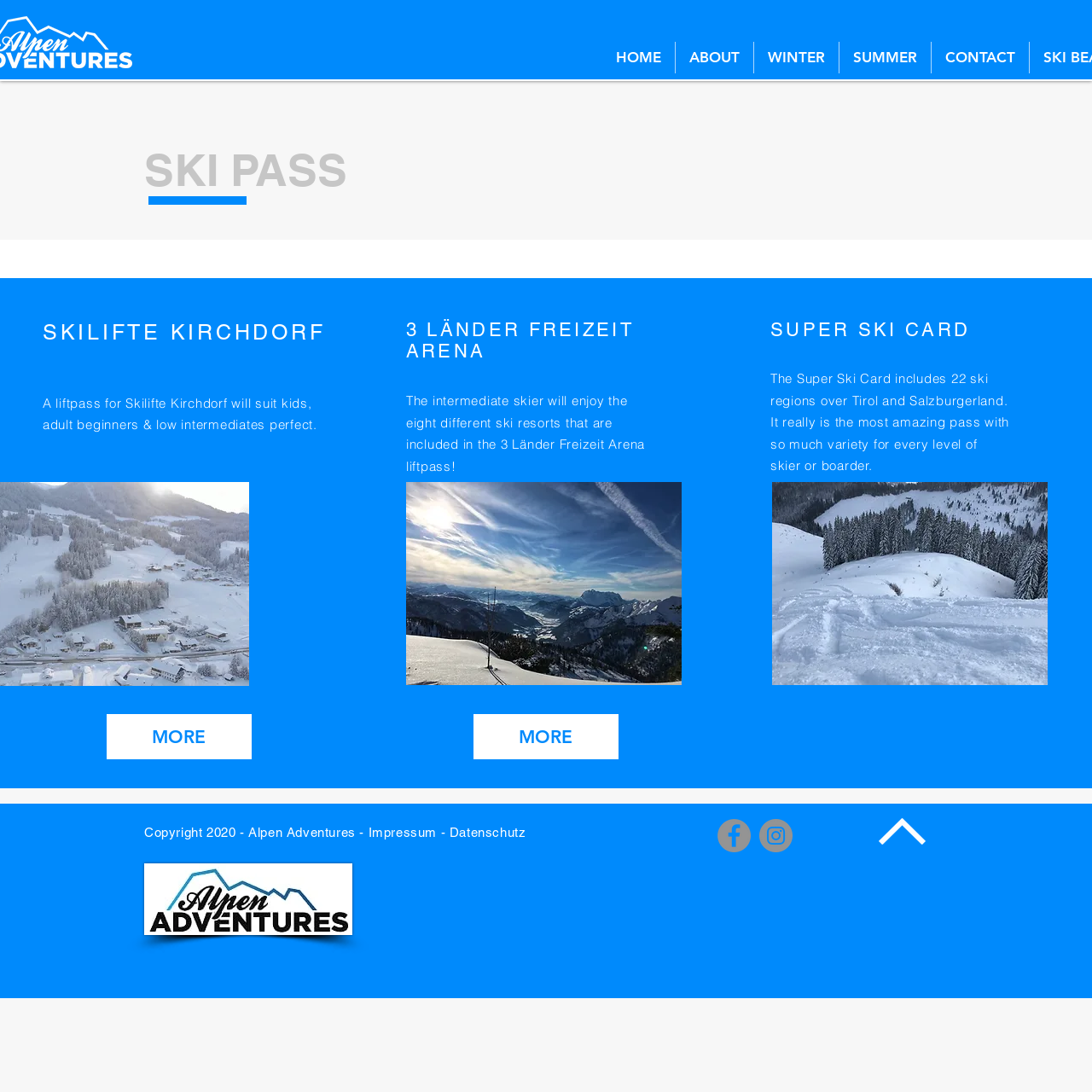Pinpoint the bounding box coordinates of the area that should be clicked to complete the following instruction: "Visit the Facebook page". The coordinates must be given as four float numbers between 0 and 1, i.e., [left, top, right, bottom].

[0.657, 0.75, 0.688, 0.78]